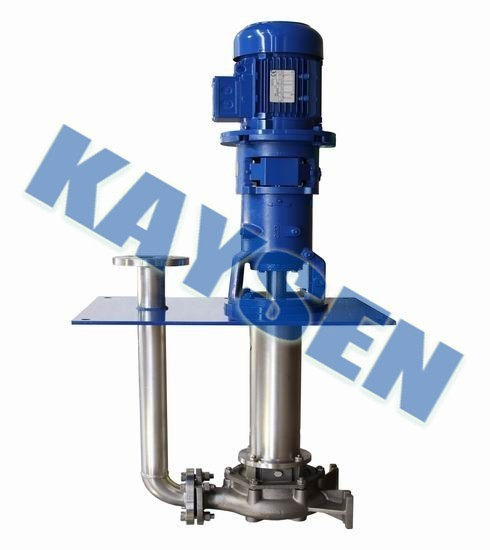What is the primary advantage of the NL series pump?
Look at the screenshot and respond with one word or a short phrase.

efficiency, corrosion resistance, and ease of maintenance